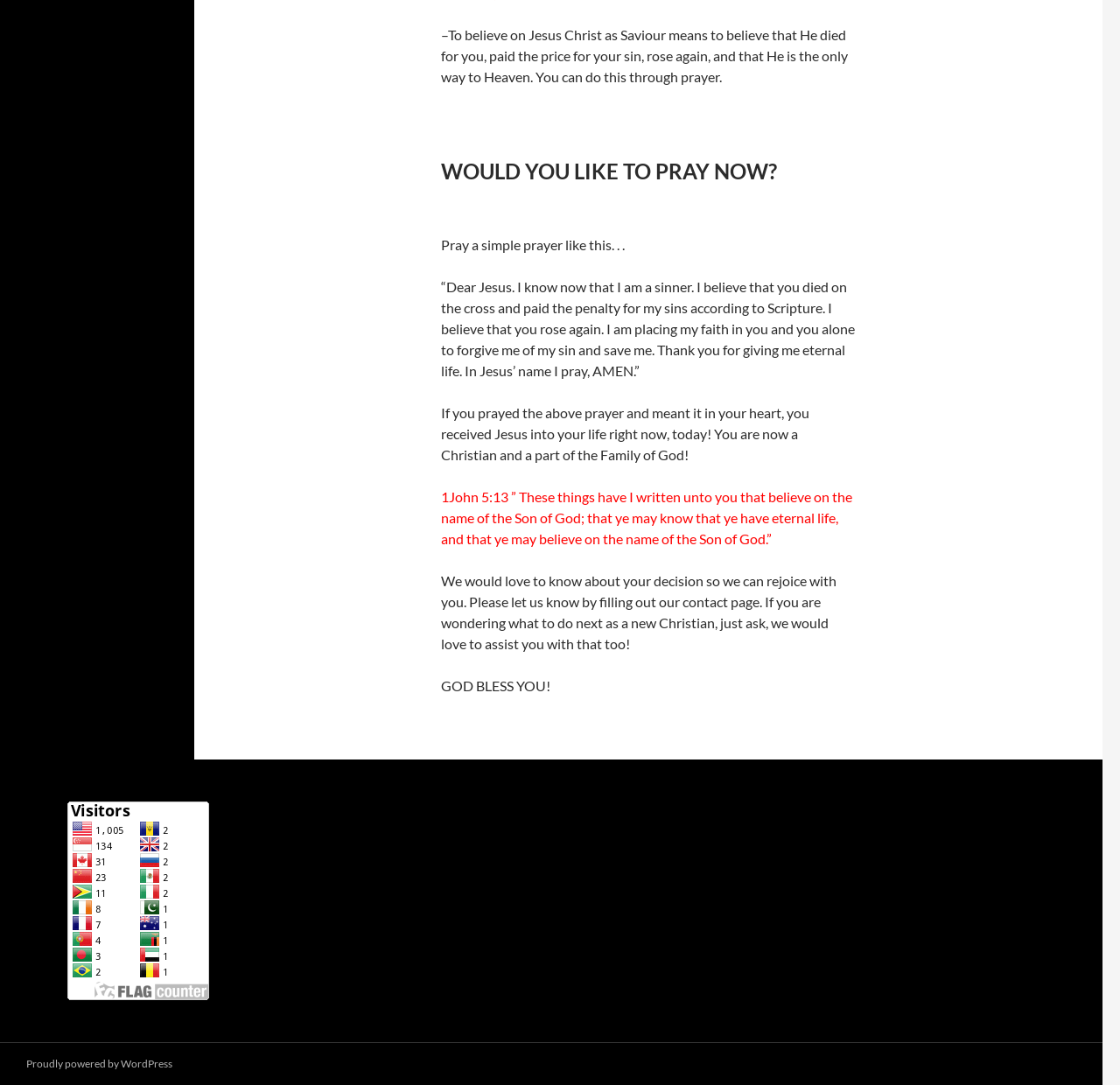Identify and provide the bounding box coordinates of the UI element described: "Proudly powered by WordPress". The coordinates should be formatted as [left, top, right, bottom], with each number being a float between 0 and 1.

[0.023, 0.974, 0.154, 0.986]